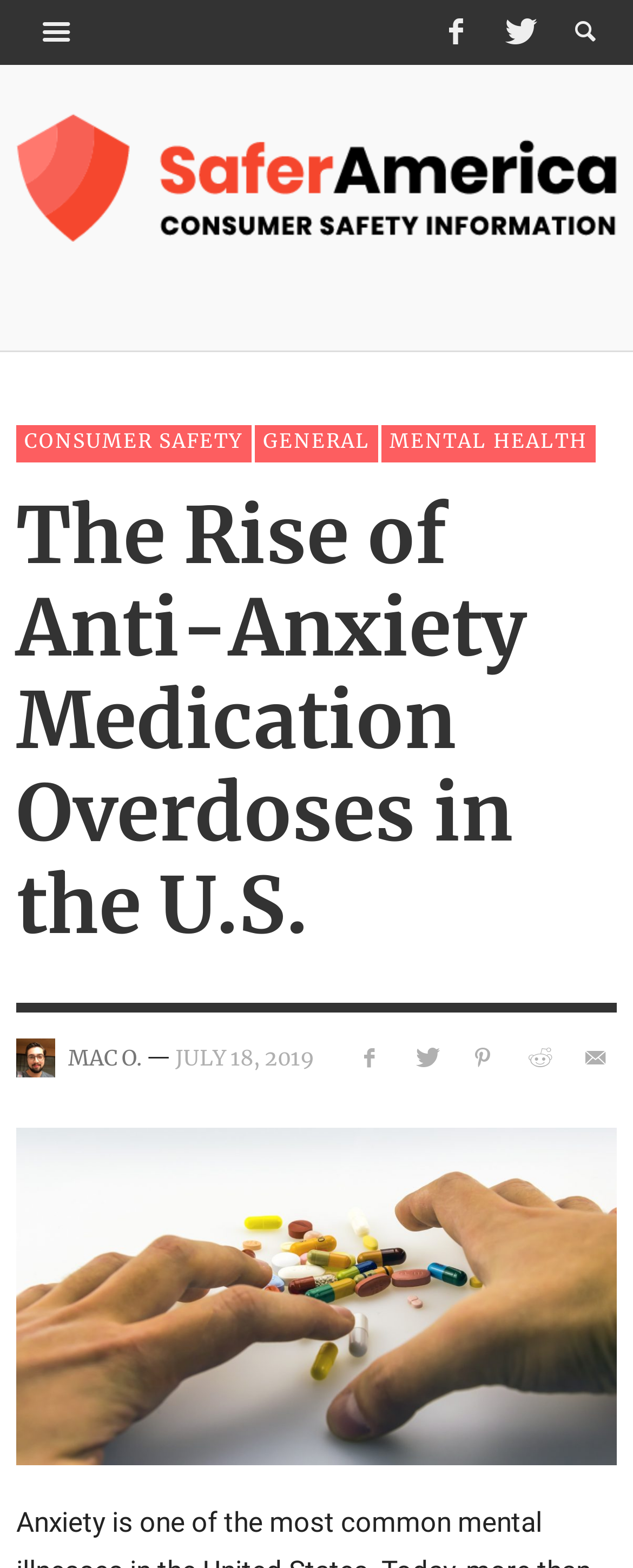Find the bounding box of the element with the following description: "Mac O.". The coordinates must be four float numbers between 0 and 1, formatted as [left, top, right, bottom].

[0.108, 0.666, 0.223, 0.683]